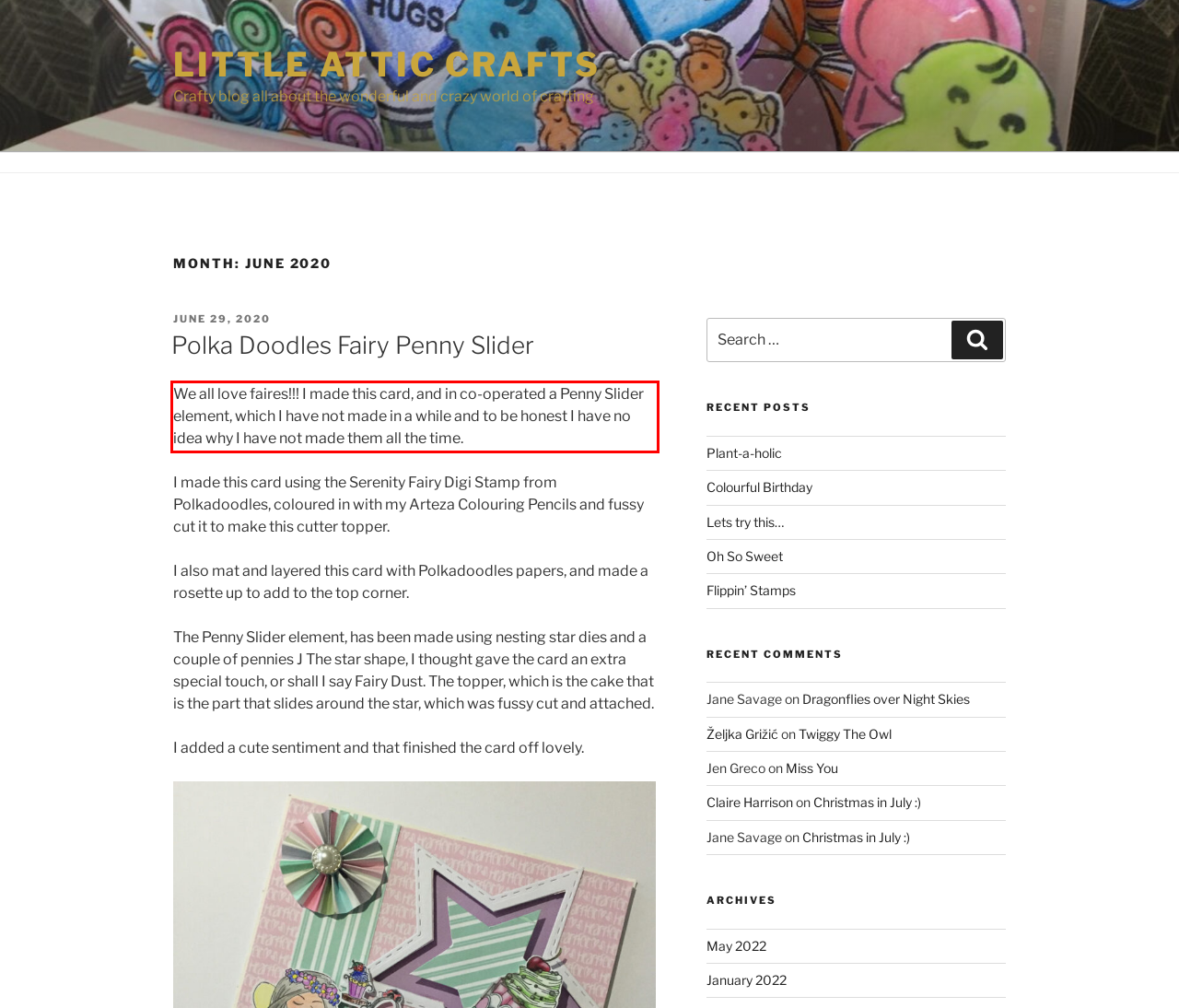Please extract the text content within the red bounding box on the webpage screenshot using OCR.

We all love faires!!! I made this card, and in co-operated a Penny Slider element, which I have not made in a while and to be honest I have no idea why I have not made them all the time.